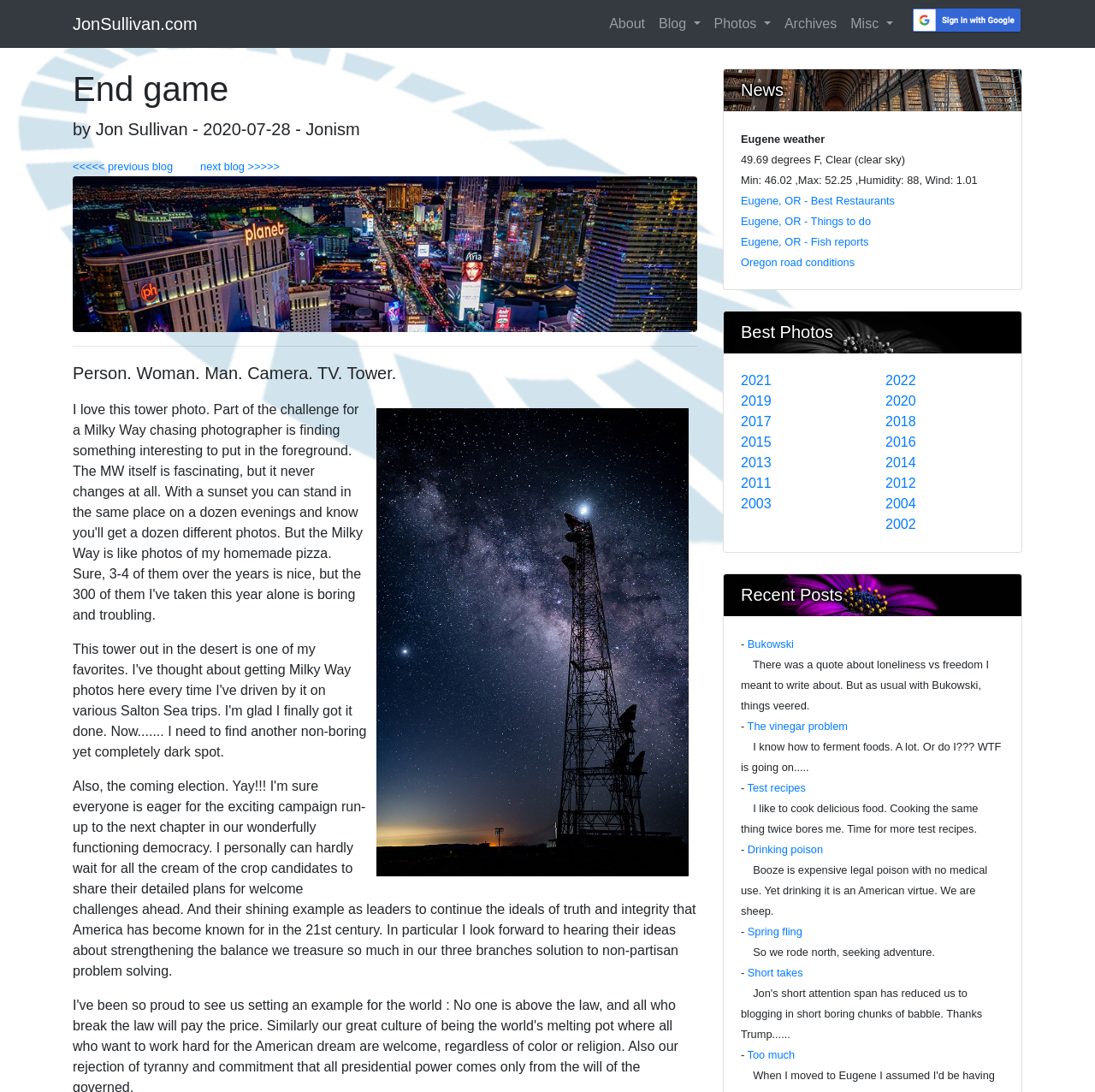Locate the bounding box of the user interface element based on this description: "Misc".

[0.771, 0.006, 0.822, 0.038]